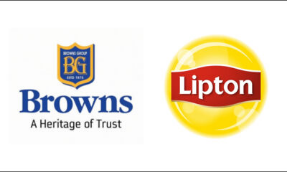What is the color of the banner on the Lipton logo? Observe the screenshot and provide a one-word or short phrase answer.

red